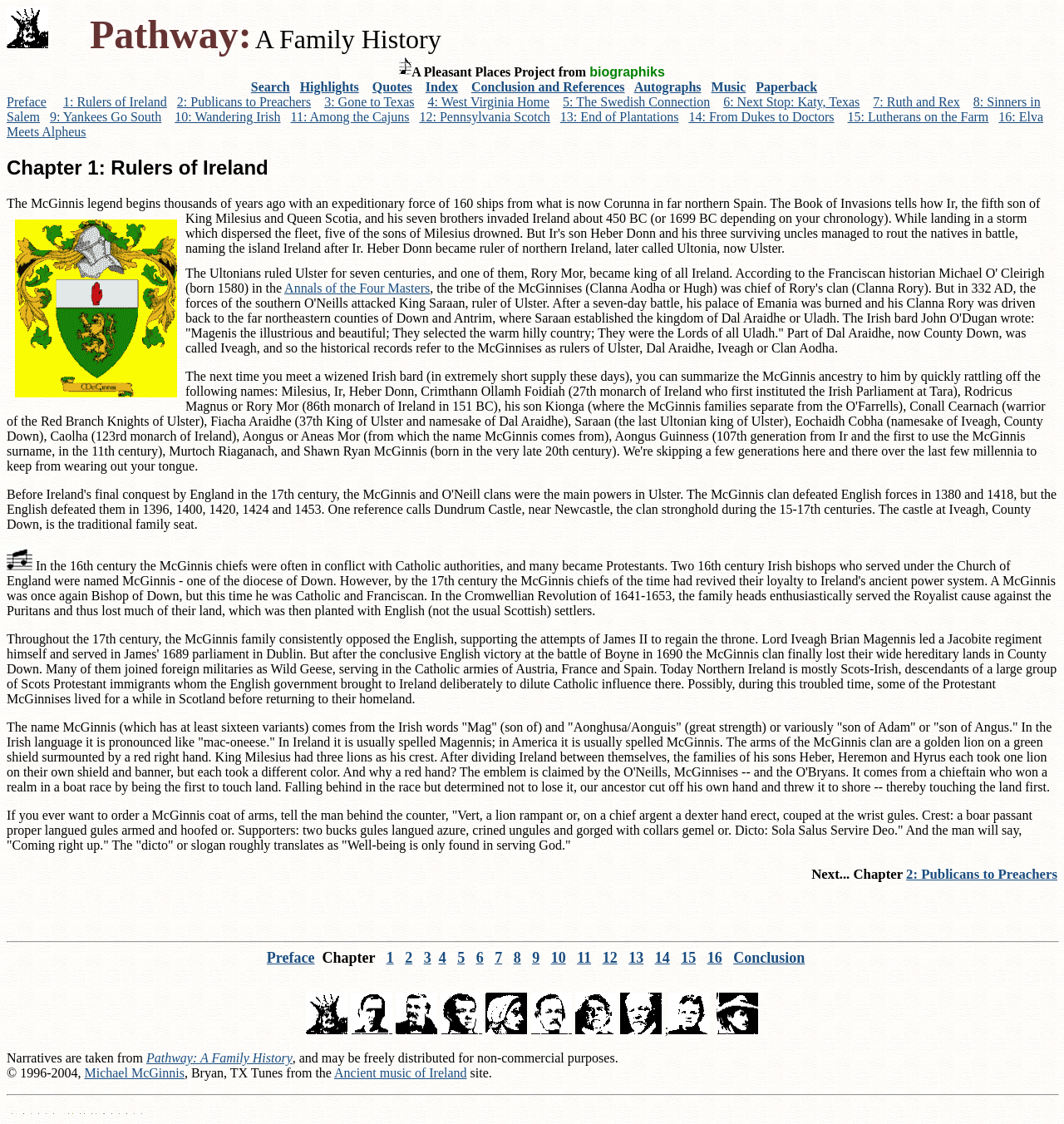Extract the bounding box coordinates of the UI element described by: "12: Pennsylvania Scotch". The coordinates should include four float numbers ranging from 0 to 1, e.g., [left, top, right, bottom].

[0.394, 0.098, 0.517, 0.11]